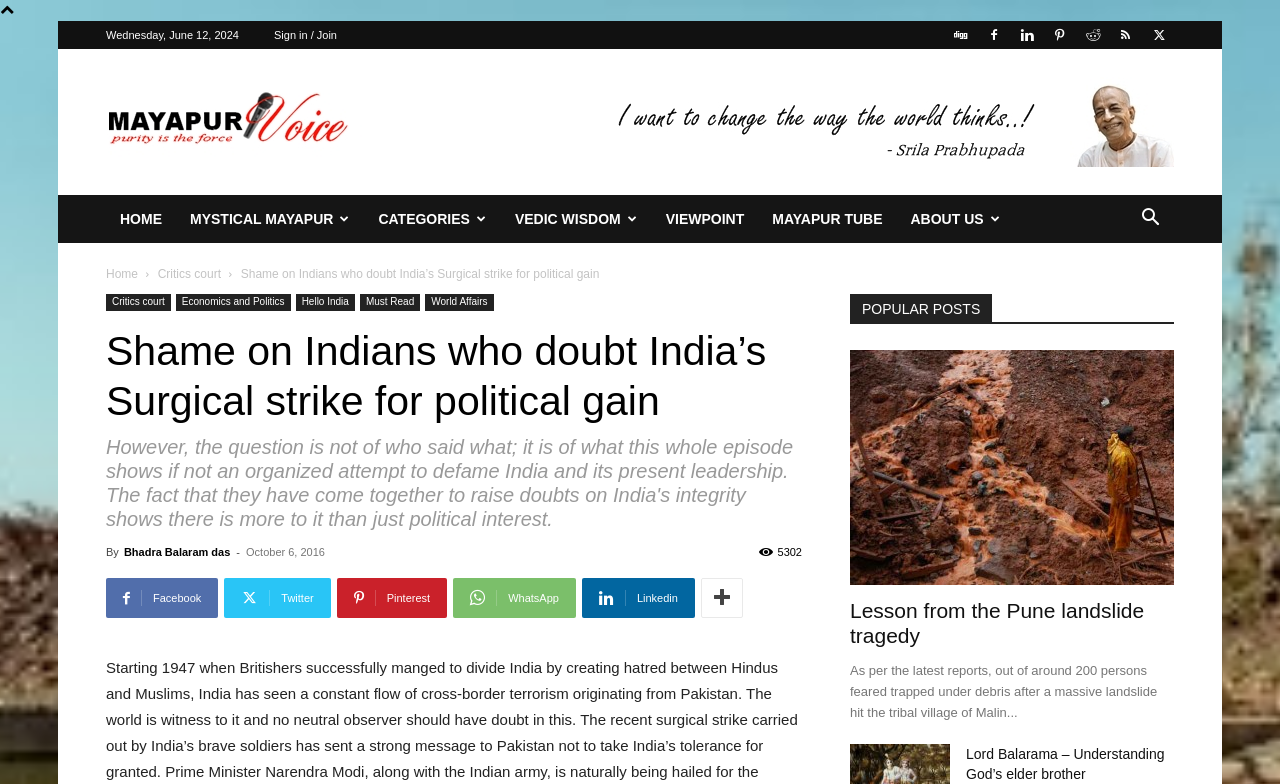Locate the coordinates of the bounding box for the clickable region that fulfills this instruction: "Click on 'Home'".

None